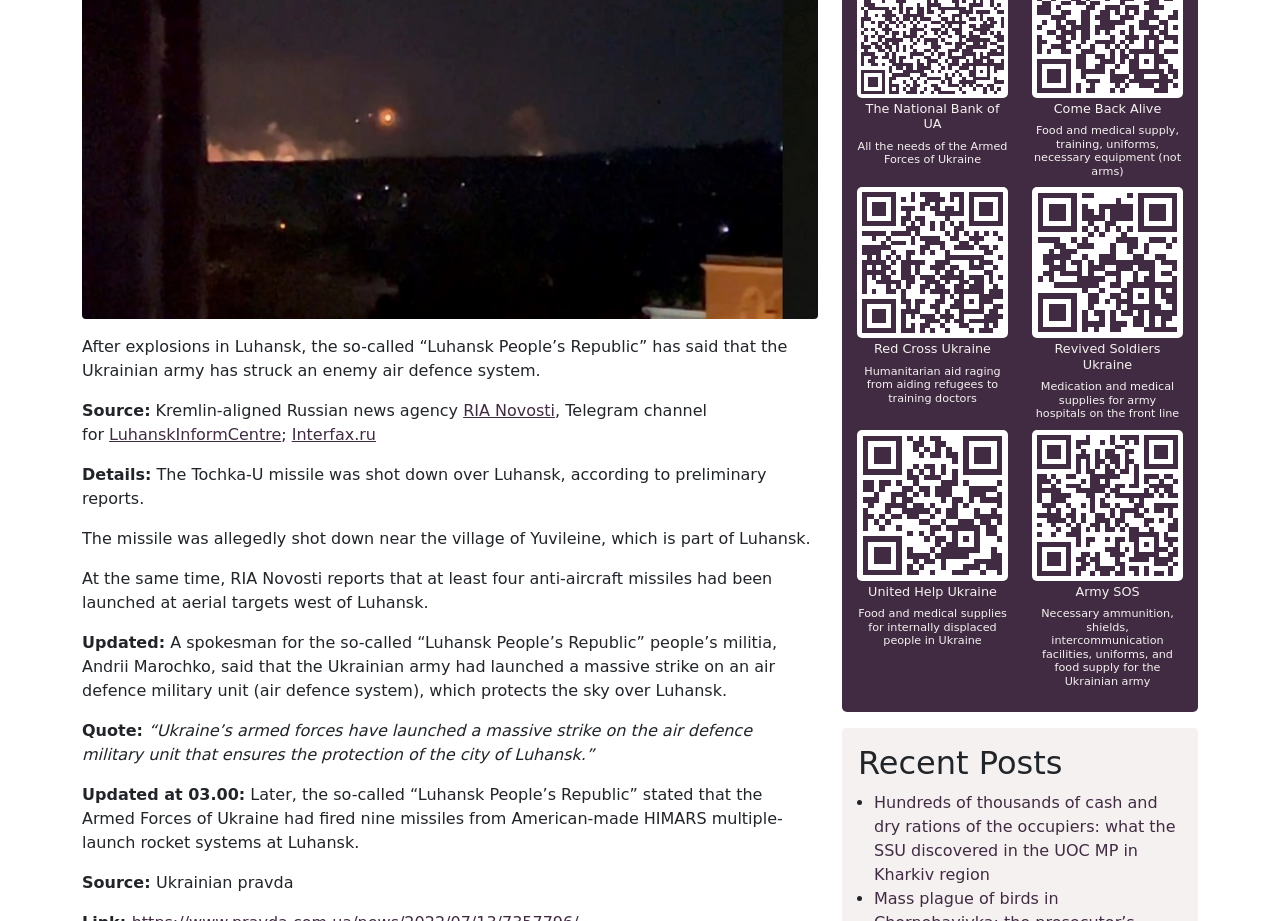Extract the bounding box for the UI element that matches this description: "To top".

[0.919, 0.619, 0.95, 0.66]